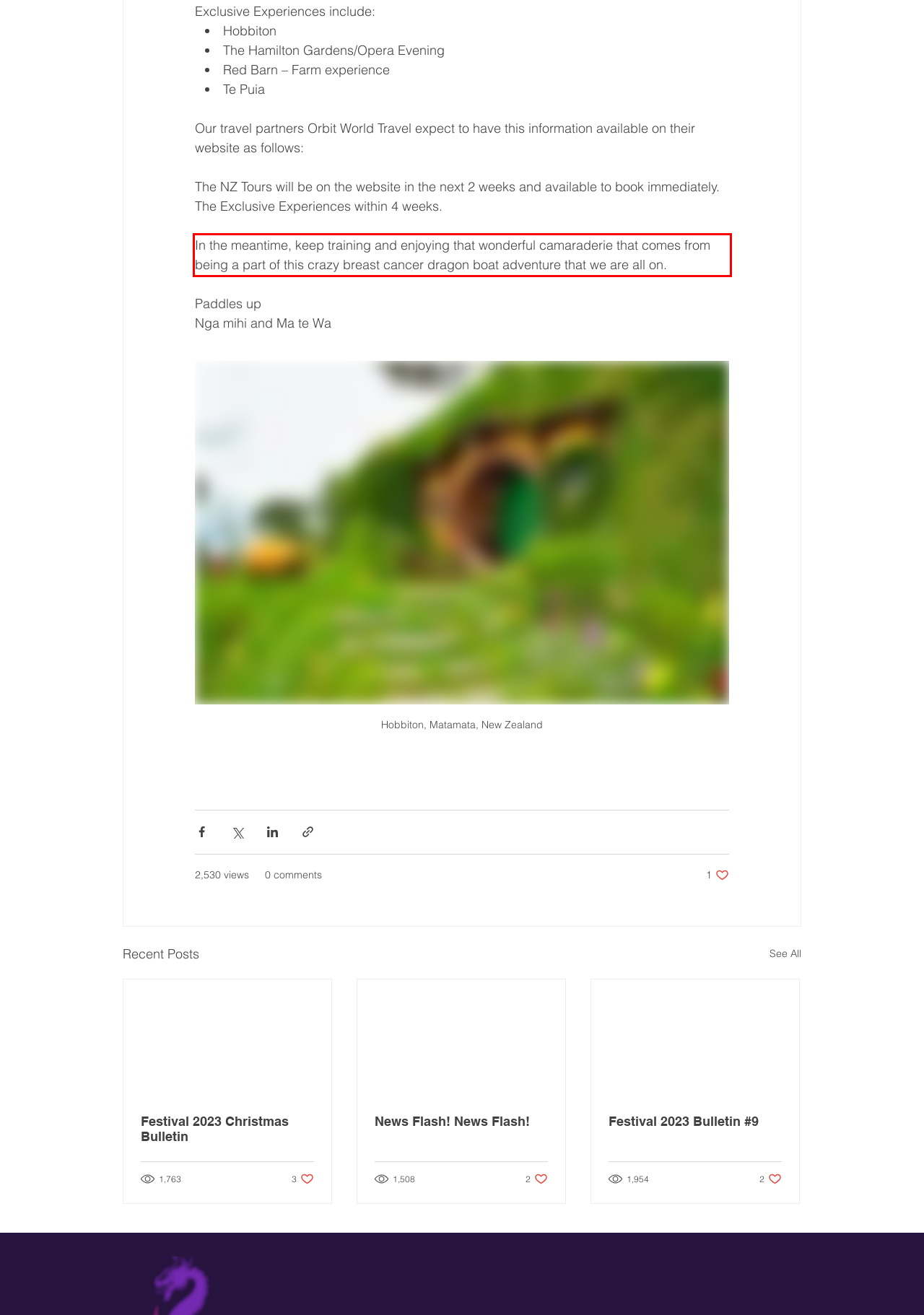Within the screenshot of the webpage, locate the red bounding box and use OCR to identify and provide the text content inside it.

In the meantime, keep training and enjoying that wonderful camaraderie that comes from being a part of this crazy breast cancer dragon boat adventure that we are all on.